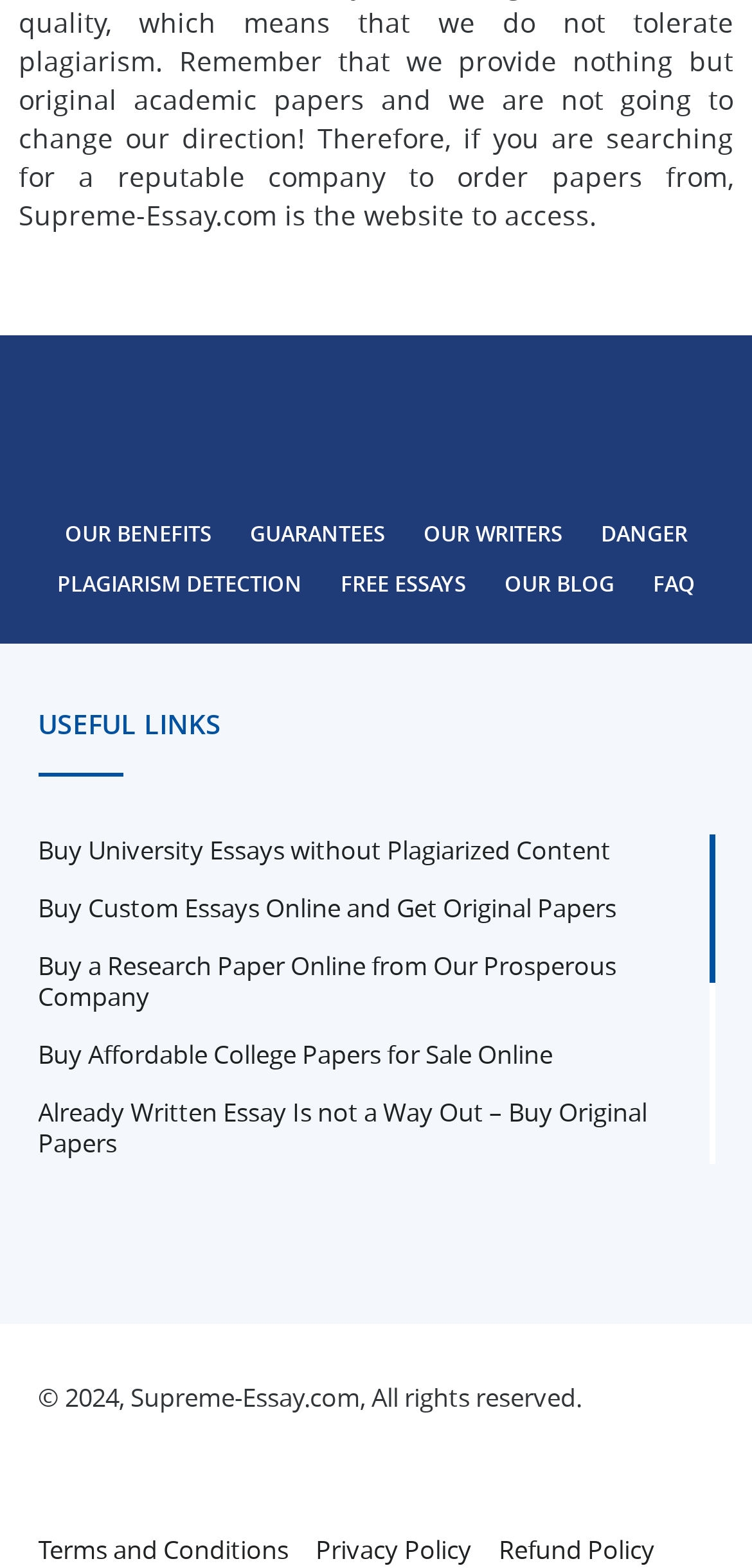What are the benefits offered by the website?
Refer to the image and answer the question using a single word or phrase.

OUR BENEFITS